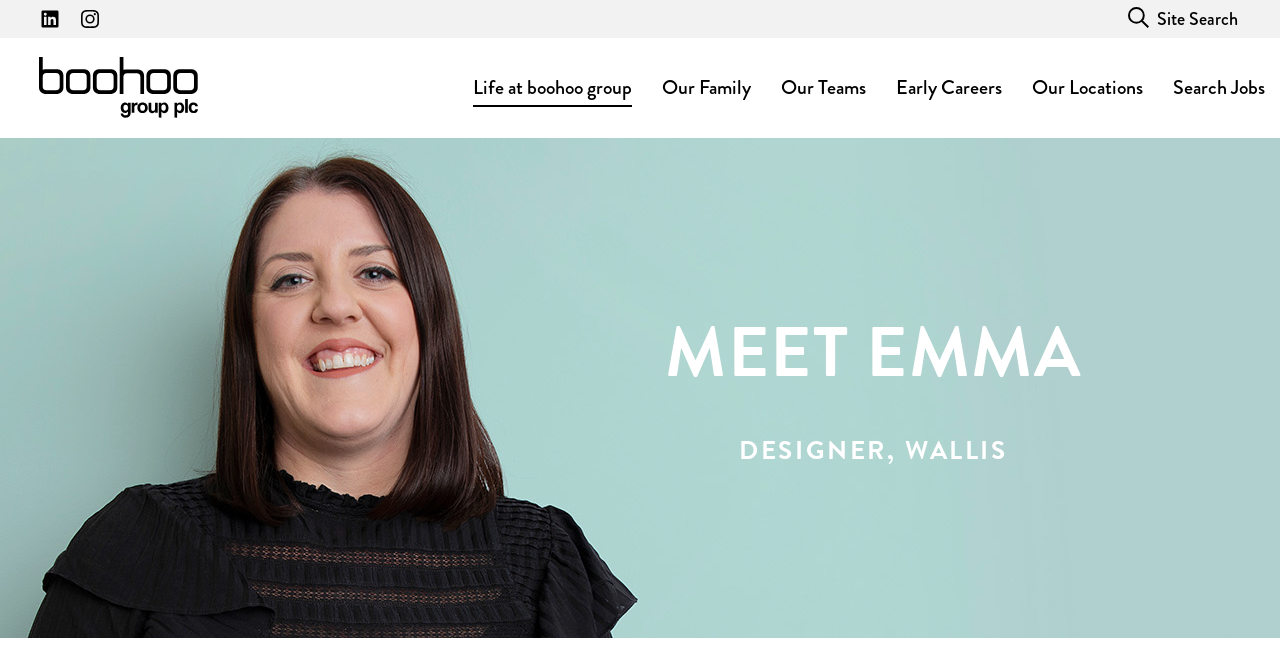Provide an in-depth caption for the elements present on the webpage.

This webpage is about Emma, a designer at Wallis, and her experience working for boohoo group. At the top of the page, there are several links, including "Skip to main content", "Skip to job search", and social media links to LinkedIn and Instagram. On the top right, there is a link to "Site Search". 

Below these links, there is a section with a link to "boohoo group PLC home link" accompanied by an image. This section is followed by a series of links, including "Life at boohoo group", "Our Family", "Our Teams", "Early Careers", and "Our Locations". 

The main content of the page is divided into three columns. The left column has links to various aspects of life at boohoo group, such as "Culture, Values & Inclusion", "Our People", and "Your Career Development". The middle column has links to different teams within the company, including "BI, Data & Analytics", "Buying", and "Design". The right column has links to other related topics, such as "Blog & Social", "FAQs", and "Building Better Together". 

At the bottom of the page, there is a section with a heading "MEET EMMA" and a subheading "DESIGNER, WALLIS". This section likely contains information about Emma's experience and role at Wallis.